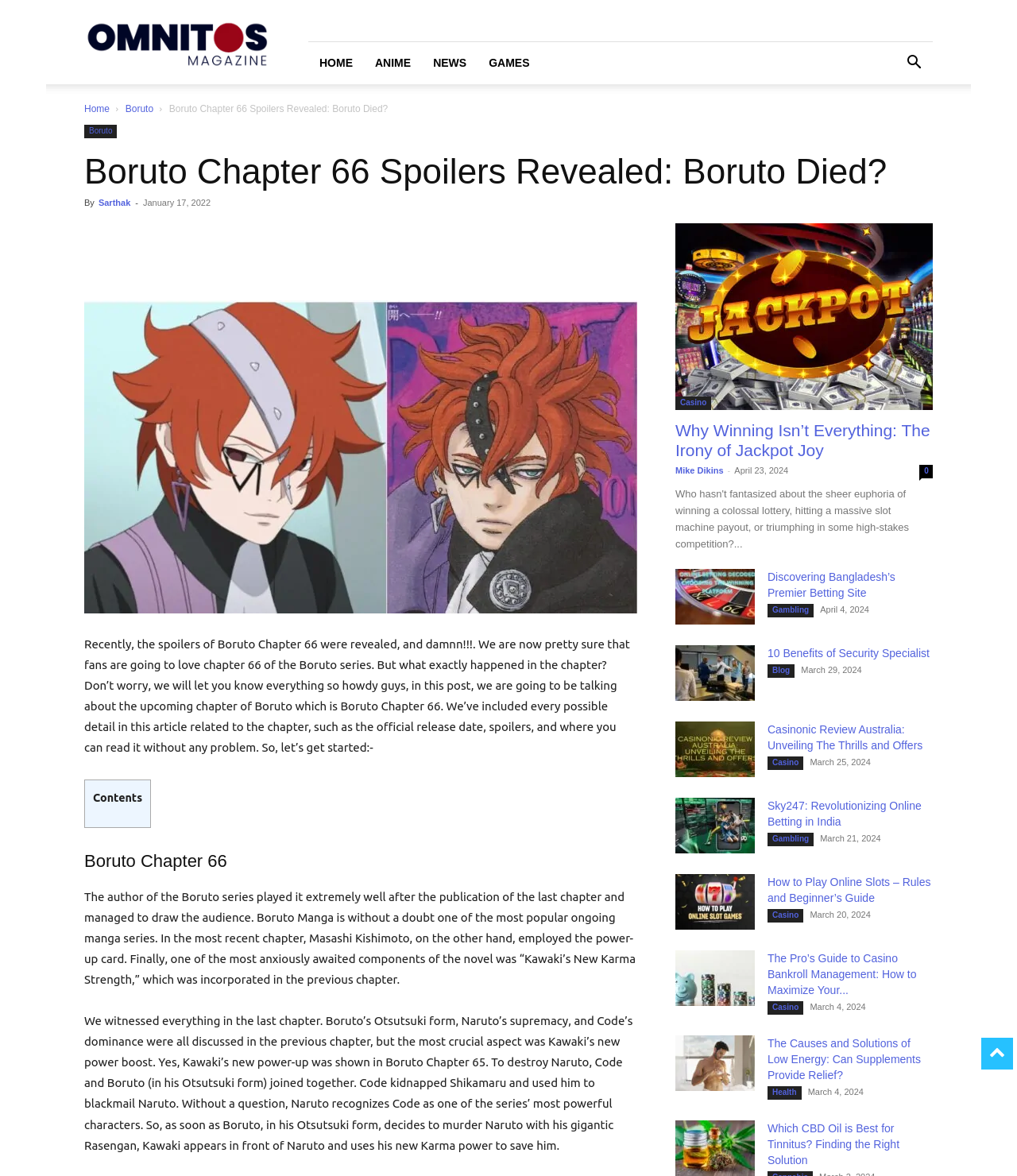Provide a single word or phrase answer to the question: 
What is the release date of Boruto Chapter 66?

January 20, 2024